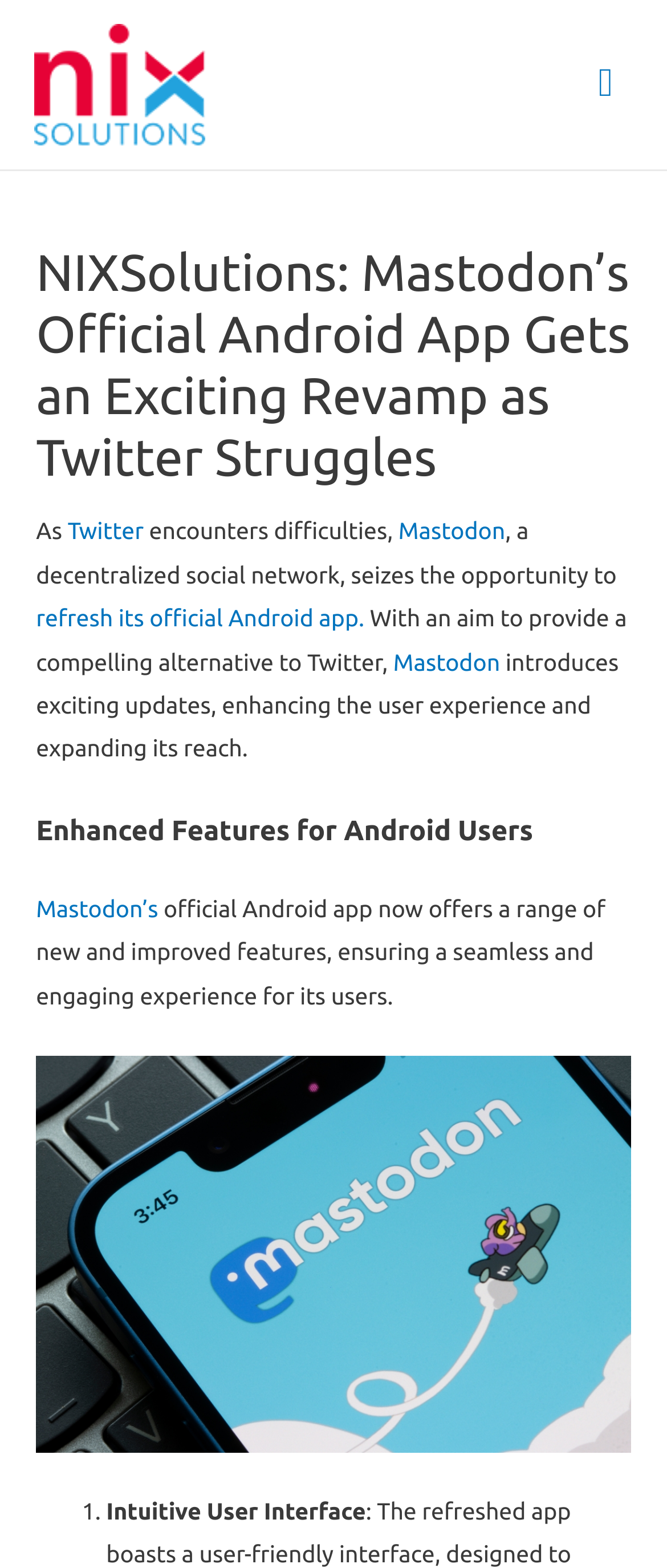Kindly determine the bounding box coordinates for the area that needs to be clicked to execute this instruction: "Click the main menu button".

[0.867, 0.027, 0.949, 0.08]